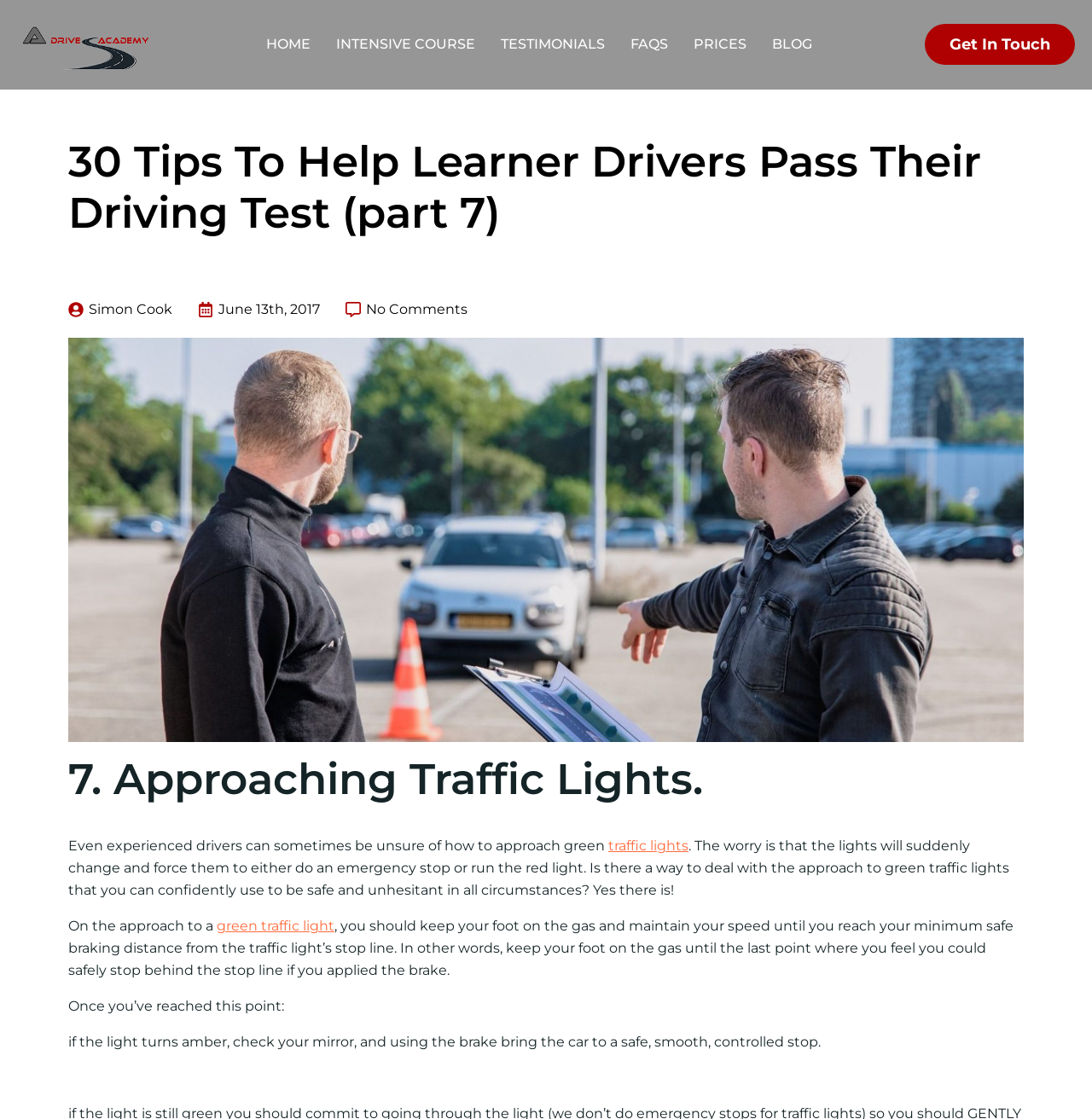What is the name of the driving instructor?
Based on the visual content, answer with a single word or a brief phrase.

Simon Cook